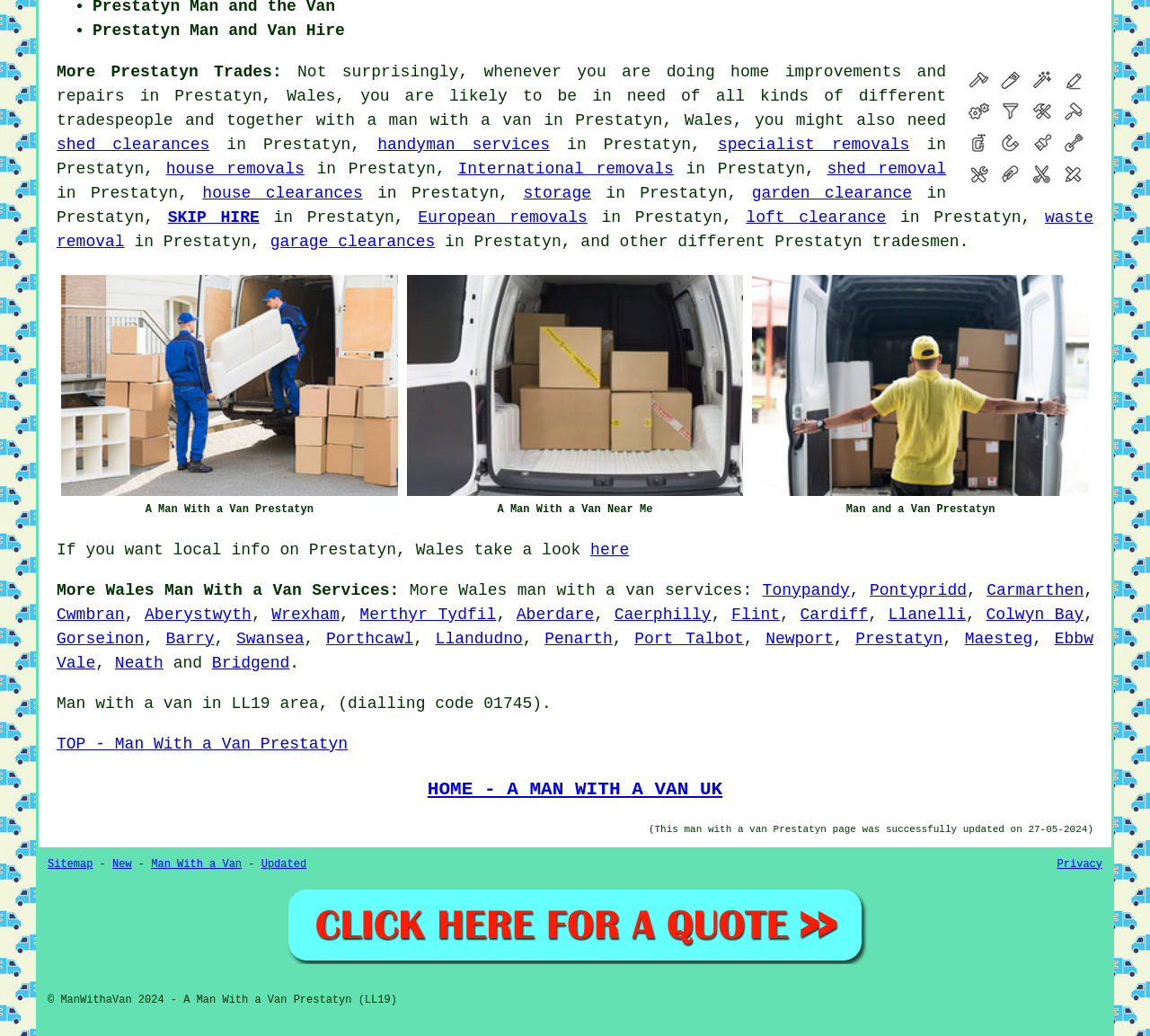What is the location of the man and van service?
Respond to the question with a single word or phrase according to the image.

Prestatyn, Wales